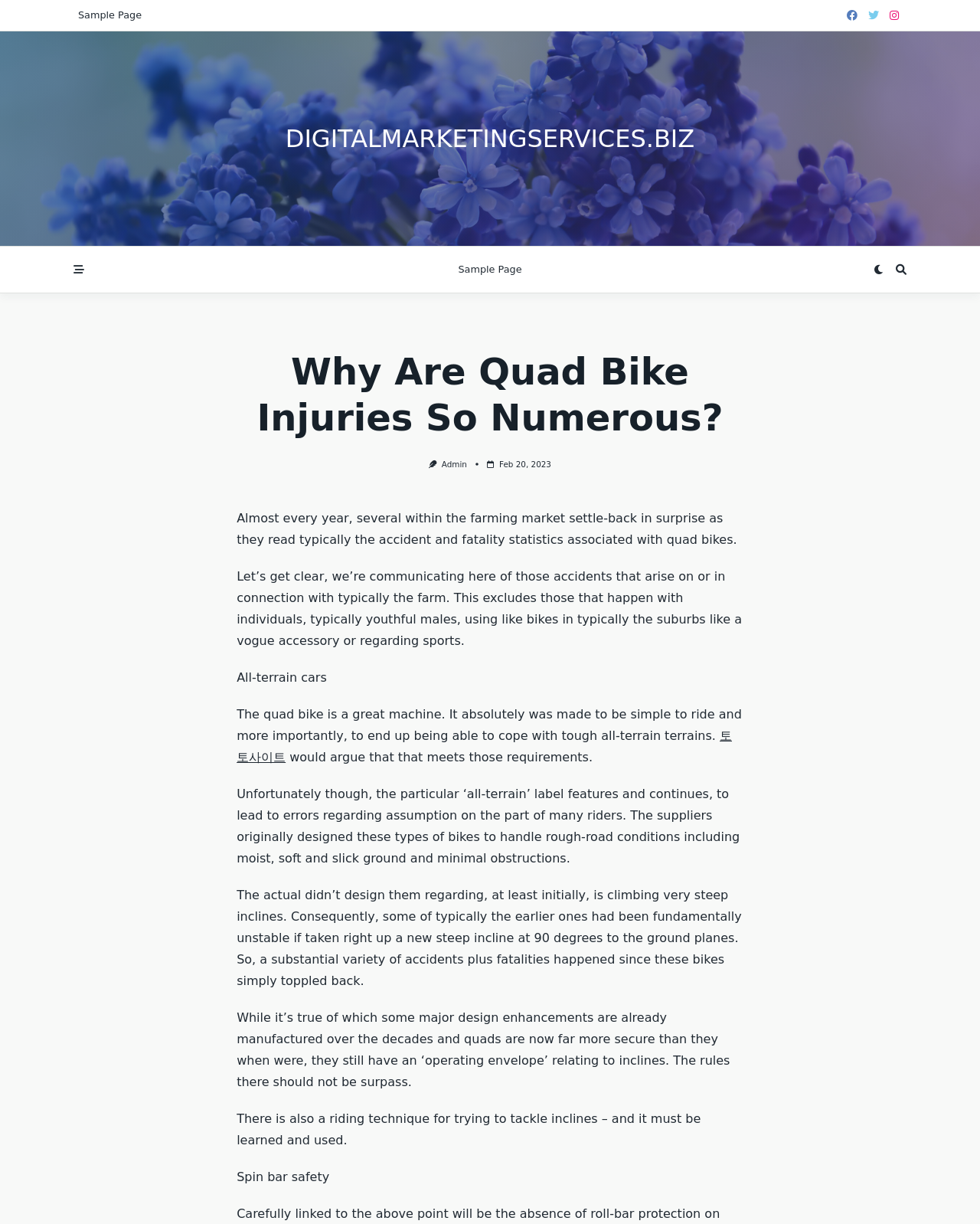Respond with a single word or phrase:
What is the topic of this webpage?

Quad bike injuries